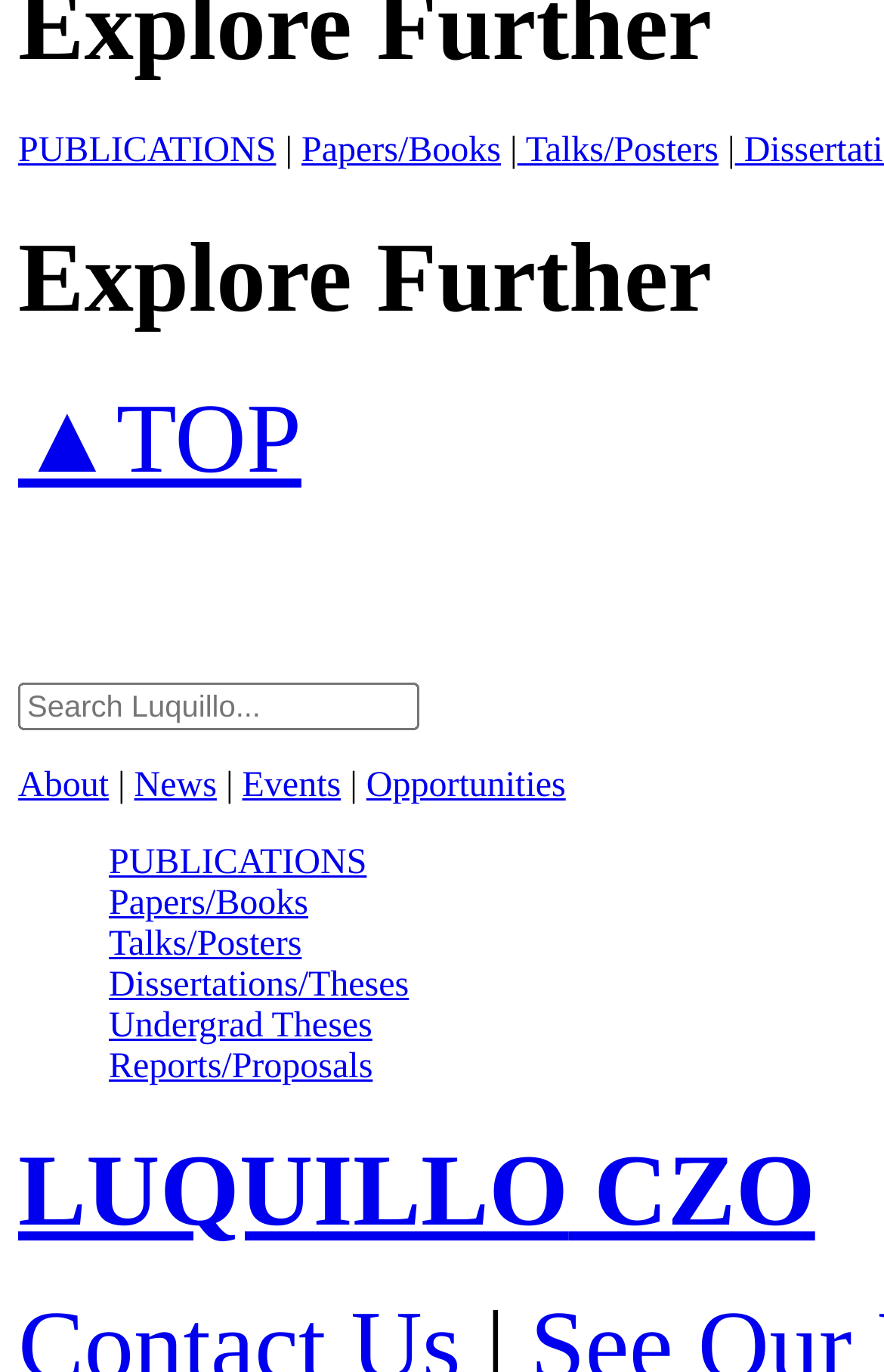Can you find the bounding box coordinates of the area I should click to execute the following instruction: "go to Luquillo CZO"?

[0.021, 0.826, 0.922, 0.908]